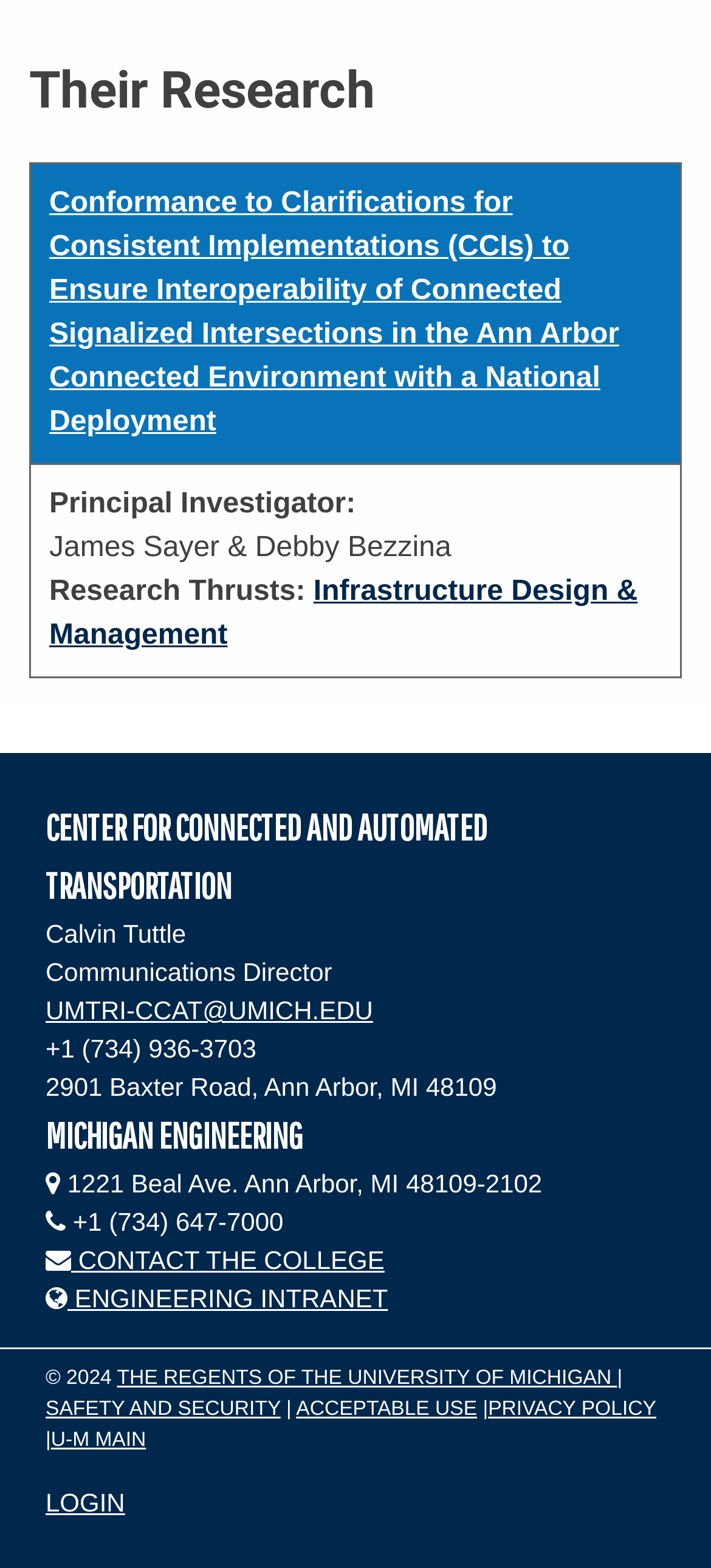What is the research thrust of the principal investigator James Sayer?
Refer to the screenshot and answer in one word or phrase.

Infrastructure Design & Management